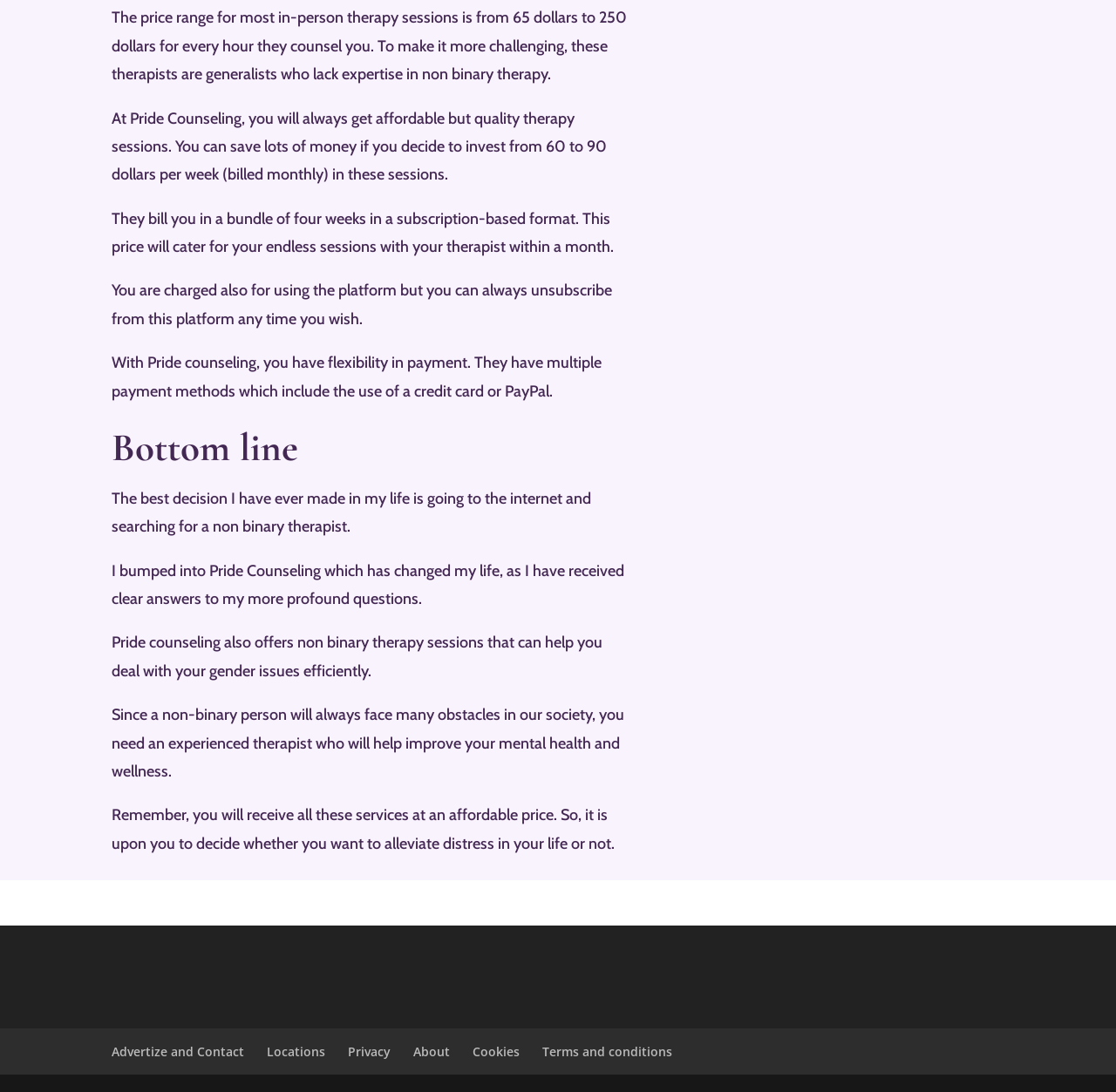Respond with a single word or phrase to the following question:
What is the purpose of Pride Counseling?

To provide non-binary therapy sessions